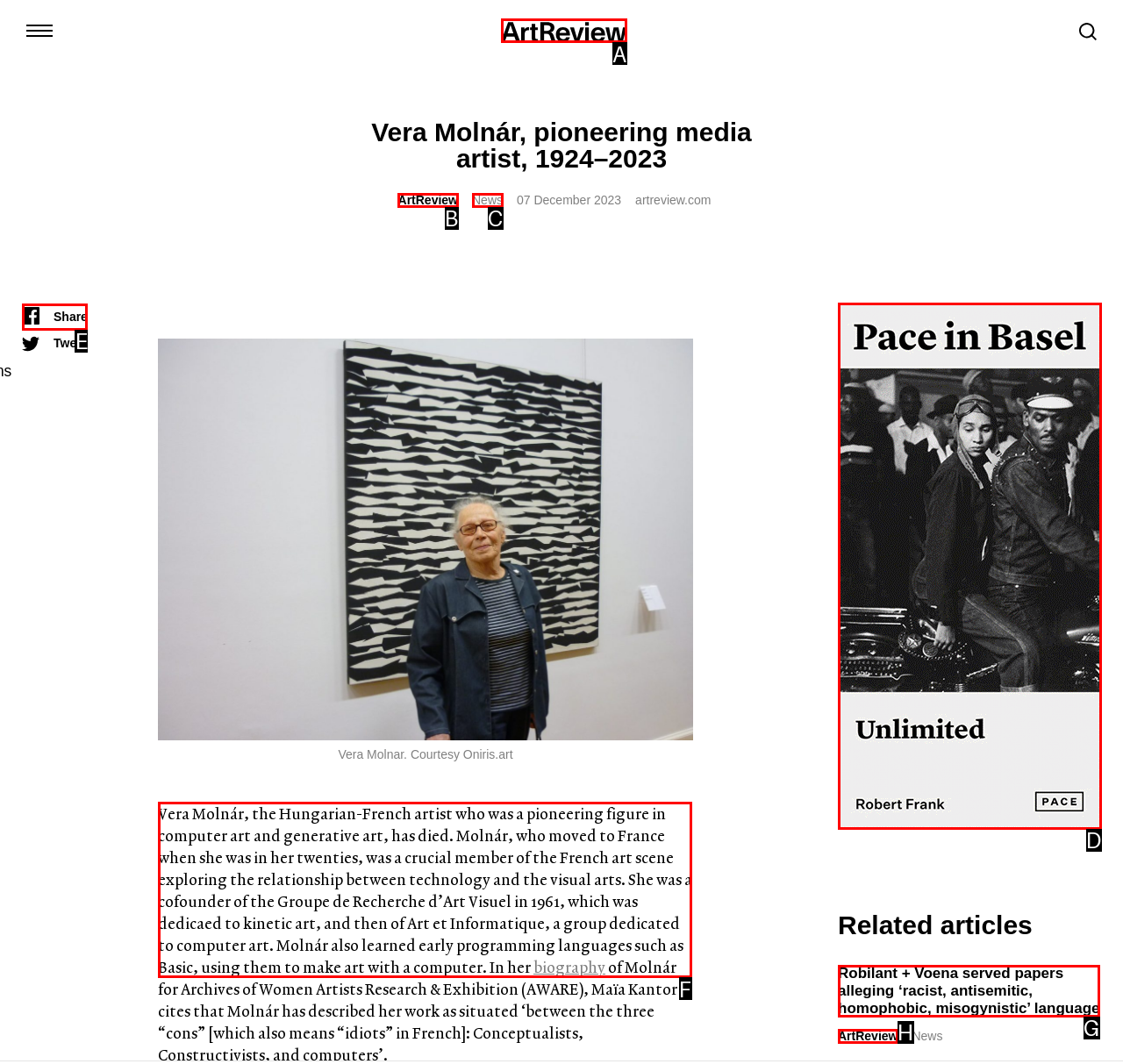Identify the correct UI element to click for this instruction: Read the article about Vera Molnár
Respond with the appropriate option's letter from the provided choices directly.

F